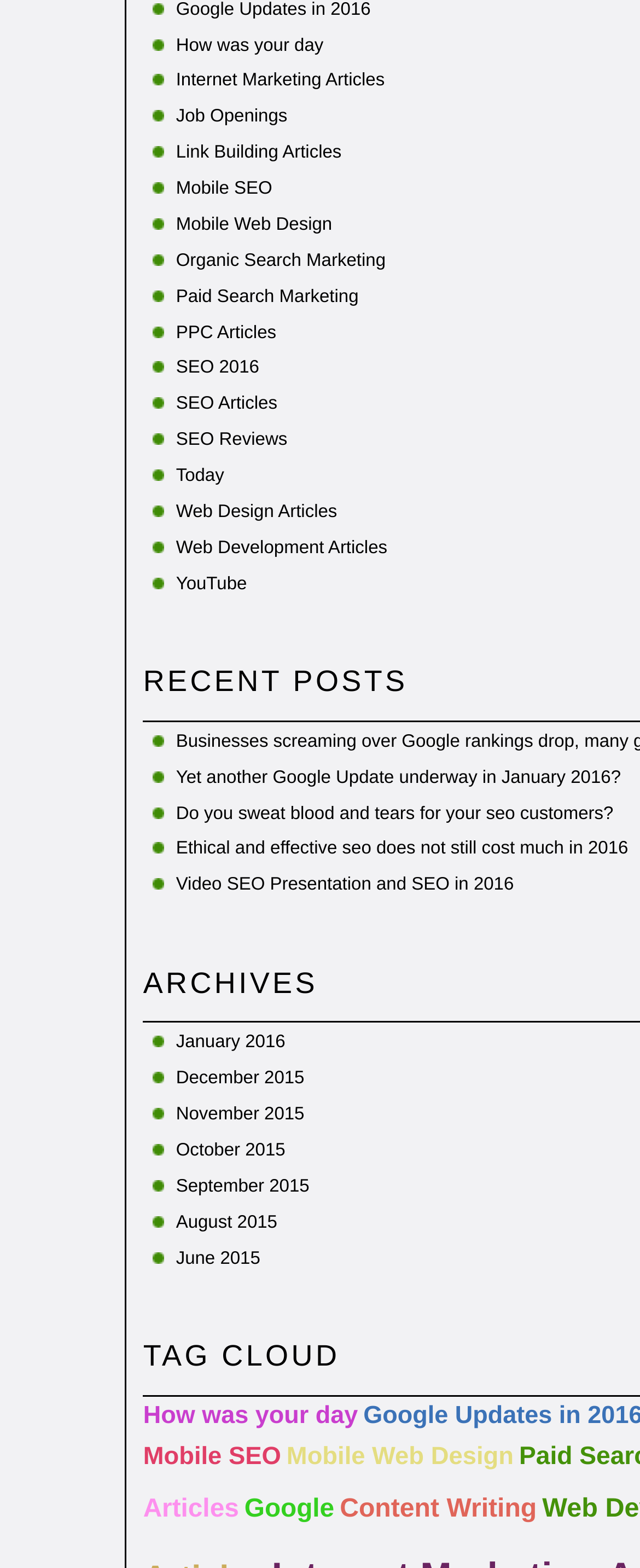Identify the bounding box coordinates for the UI element described as: "Today". The coordinates should be provided as four floats between 0 and 1: [left, top, right, bottom].

[0.275, 0.297, 0.35, 0.31]